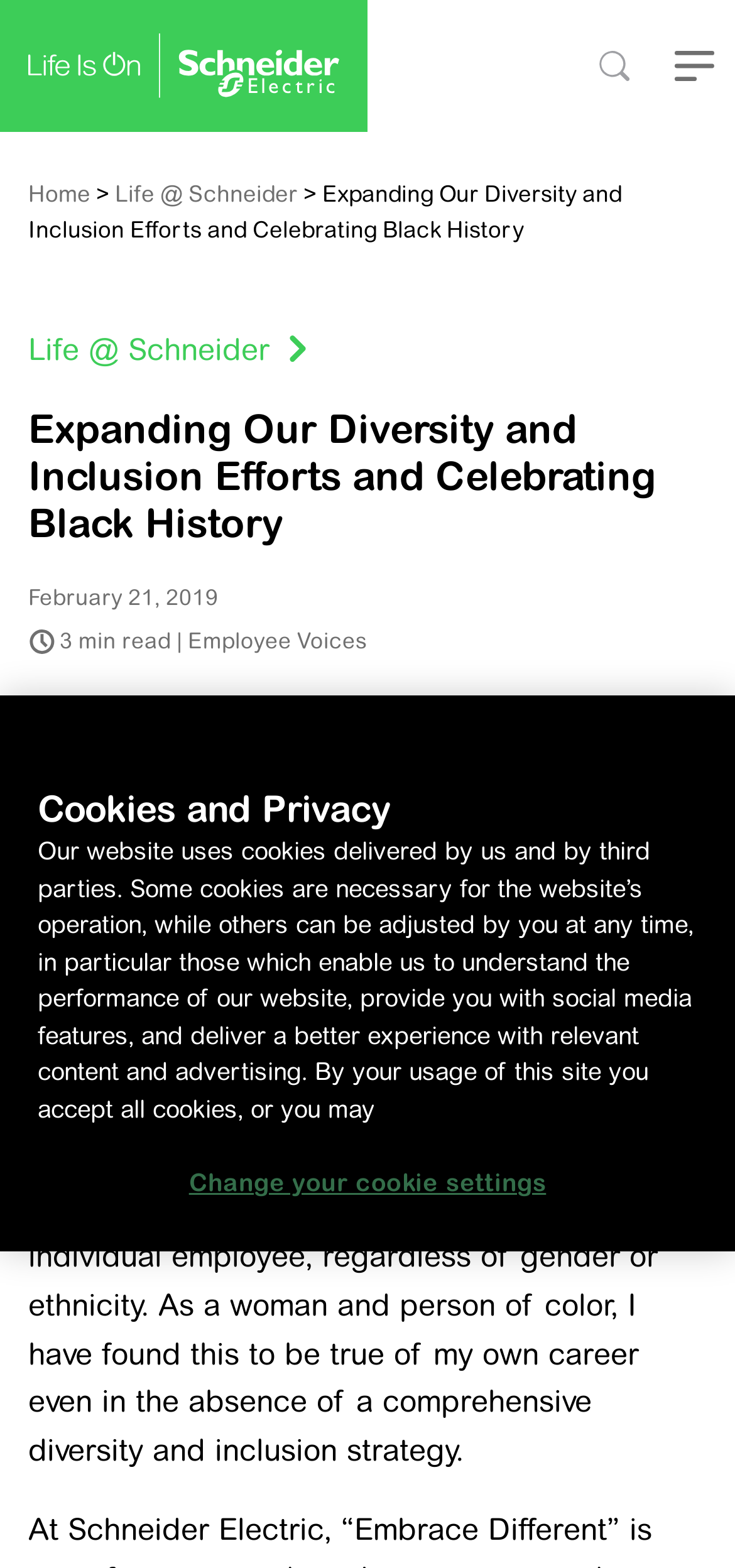Determine the bounding box coordinates of the area to click in order to meet this instruction: "Read Employee Voices".

[0.255, 0.4, 0.499, 0.417]